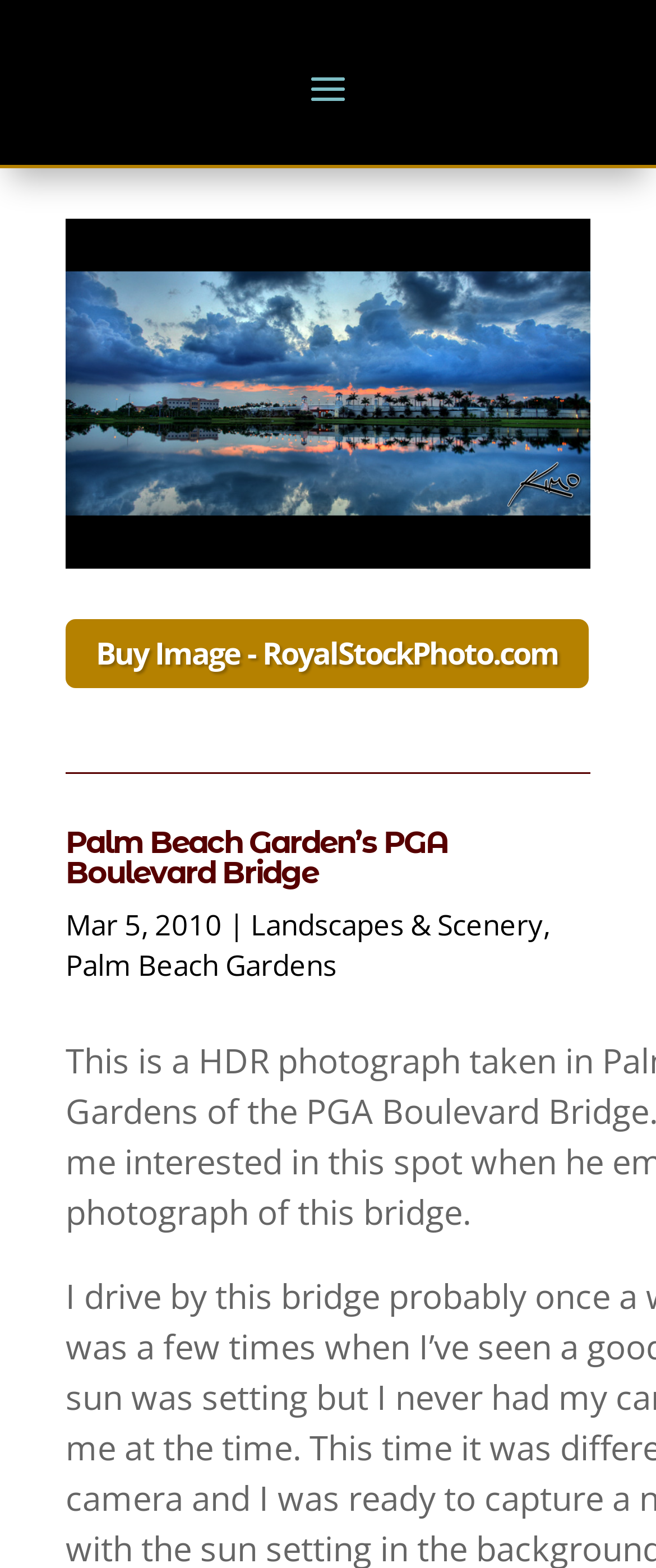Provide the bounding box coordinates for the UI element described in this sentence: "Palm Beach Gardens". The coordinates should be four float values between 0 and 1, i.e., [left, top, right, bottom].

[0.1, 0.603, 0.513, 0.628]